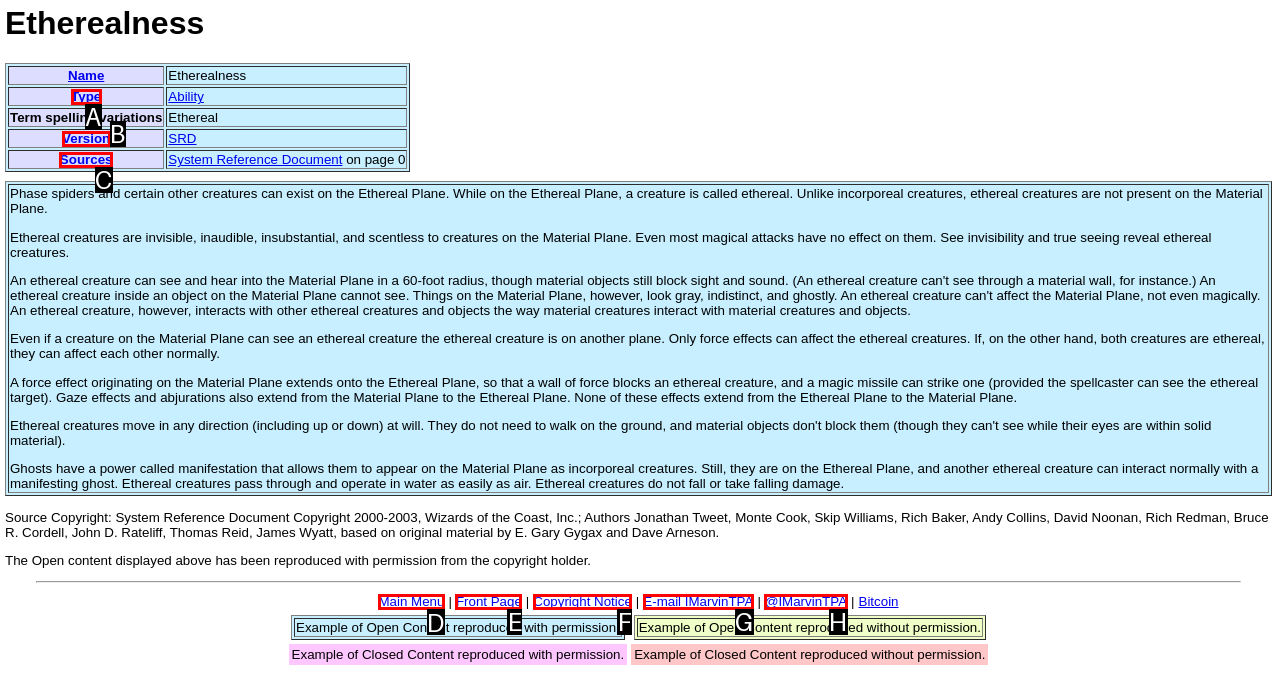Please identify the correct UI element to click for the task: Click on the 'Meditation' link Respond with the letter of the appropriate option.

None